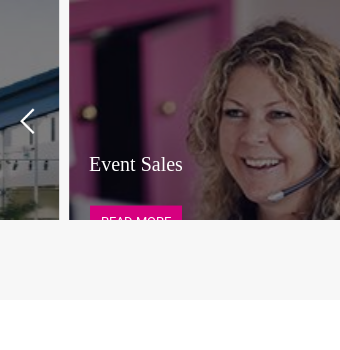Provide an in-depth description of the image.

The image highlights the "Event Production" service offered by MCM, showcasing a professional woman engaged in conversation, likely taking inquiries or facilitating event sales. She is depicted in a friendly manner, wearing a headset and smiling, which conveys a welcoming and adept approach to customer service. The background features elements that suggest a vibrant and inviting event management environment. Accompanying the image is a bold header reading "Event Sales," which indicates the service focus. A "READ MORE" link beneath encourages viewers to delve deeper into the specifics of what MCM offers in event sales, enhancing customer engagement and providing an opportunity for prospective clients to learn more about tailored event management solutions.